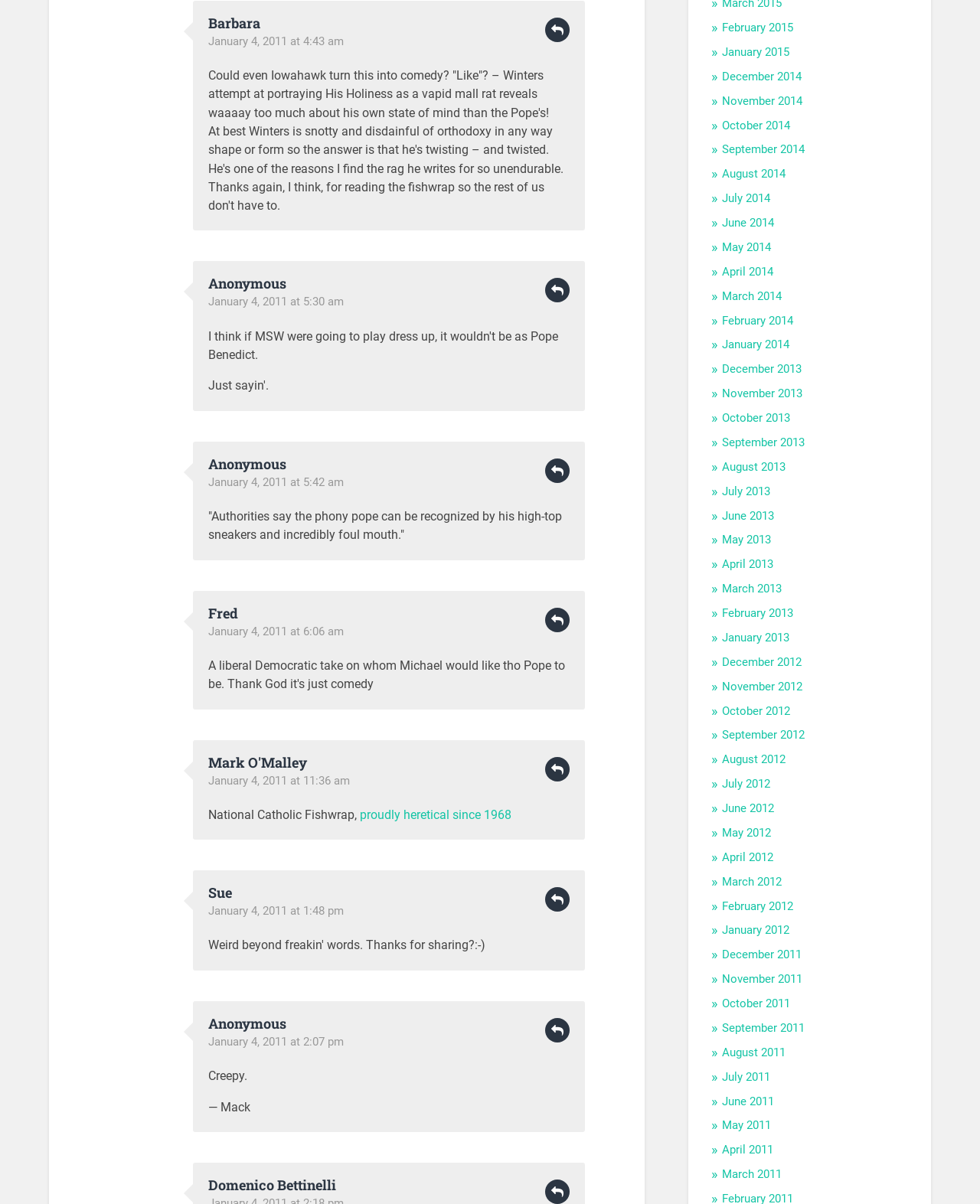Find and provide the bounding box coordinates for the UI element described with: "Reply".

[0.556, 0.381, 0.581, 0.401]